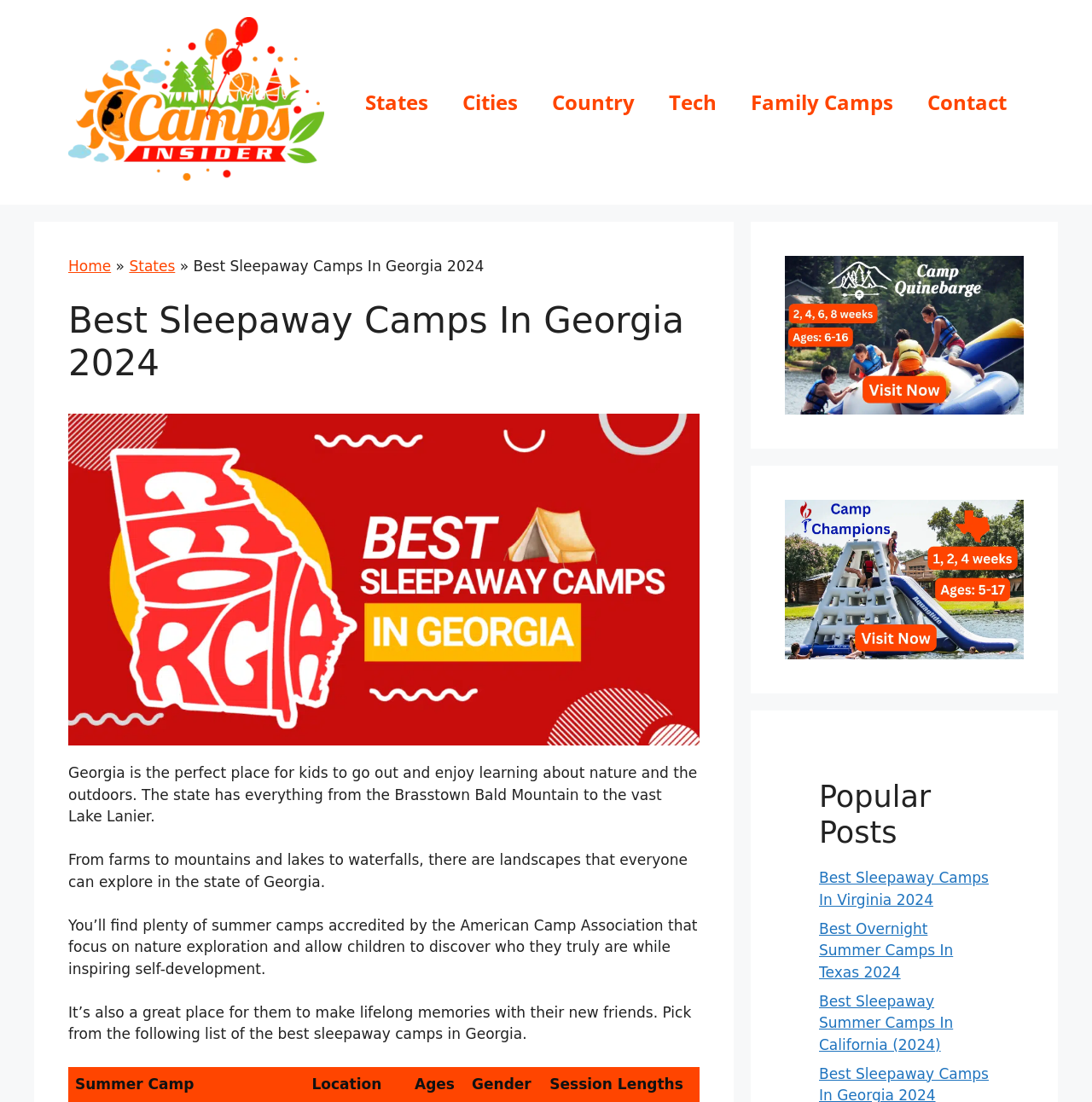Kindly provide the bounding box coordinates of the section you need to click on to fulfill the given instruction: "Explore the 'Family Camps' link".

[0.672, 0.069, 0.834, 0.116]